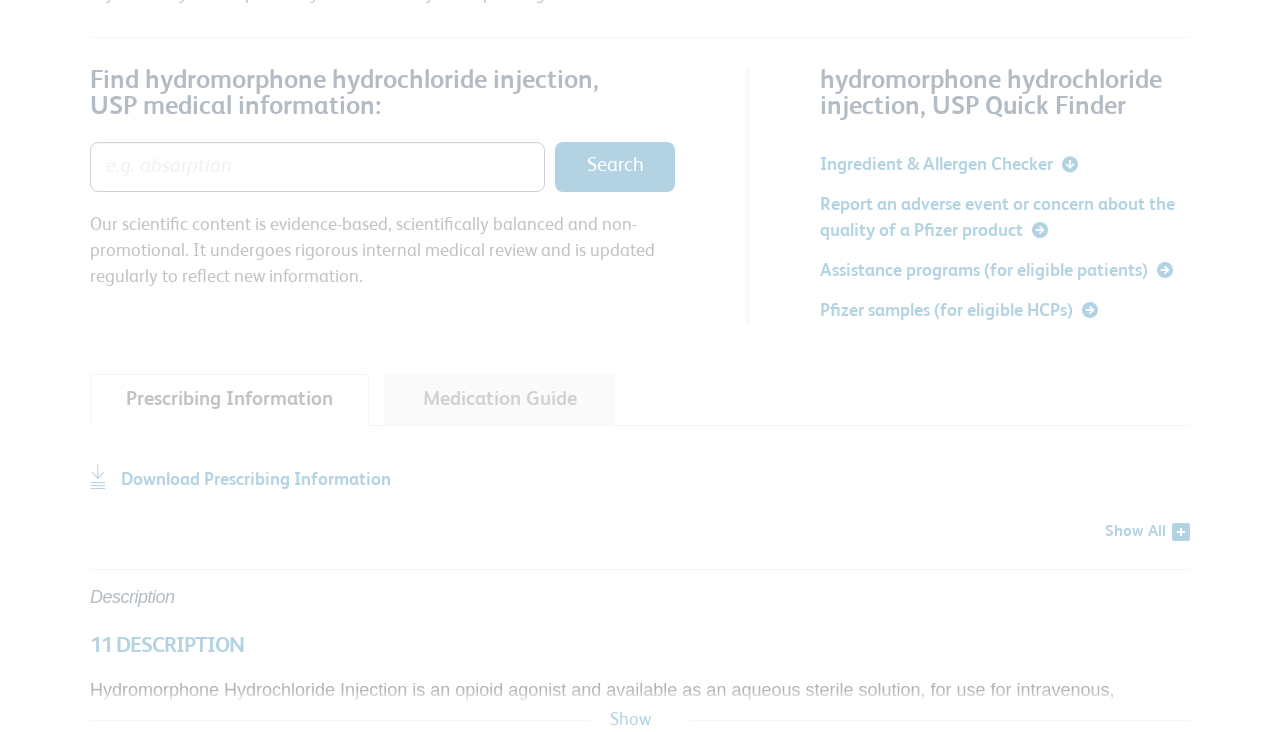Respond to the question below with a single word or phrase: What is the purpose of the search bar?

Find medical information